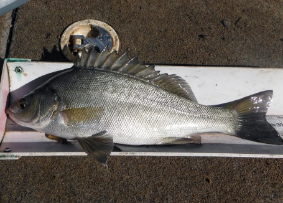What is the purpose of the measuring board?
From the details in the image, provide a complete and detailed answer to the question.

The presence of the measuring board in the image suggests that it is being used to measure the length or size of the fish, which is likely being done to monitor fish populations and ensure responsible fishing practices, as mentioned in the caption.